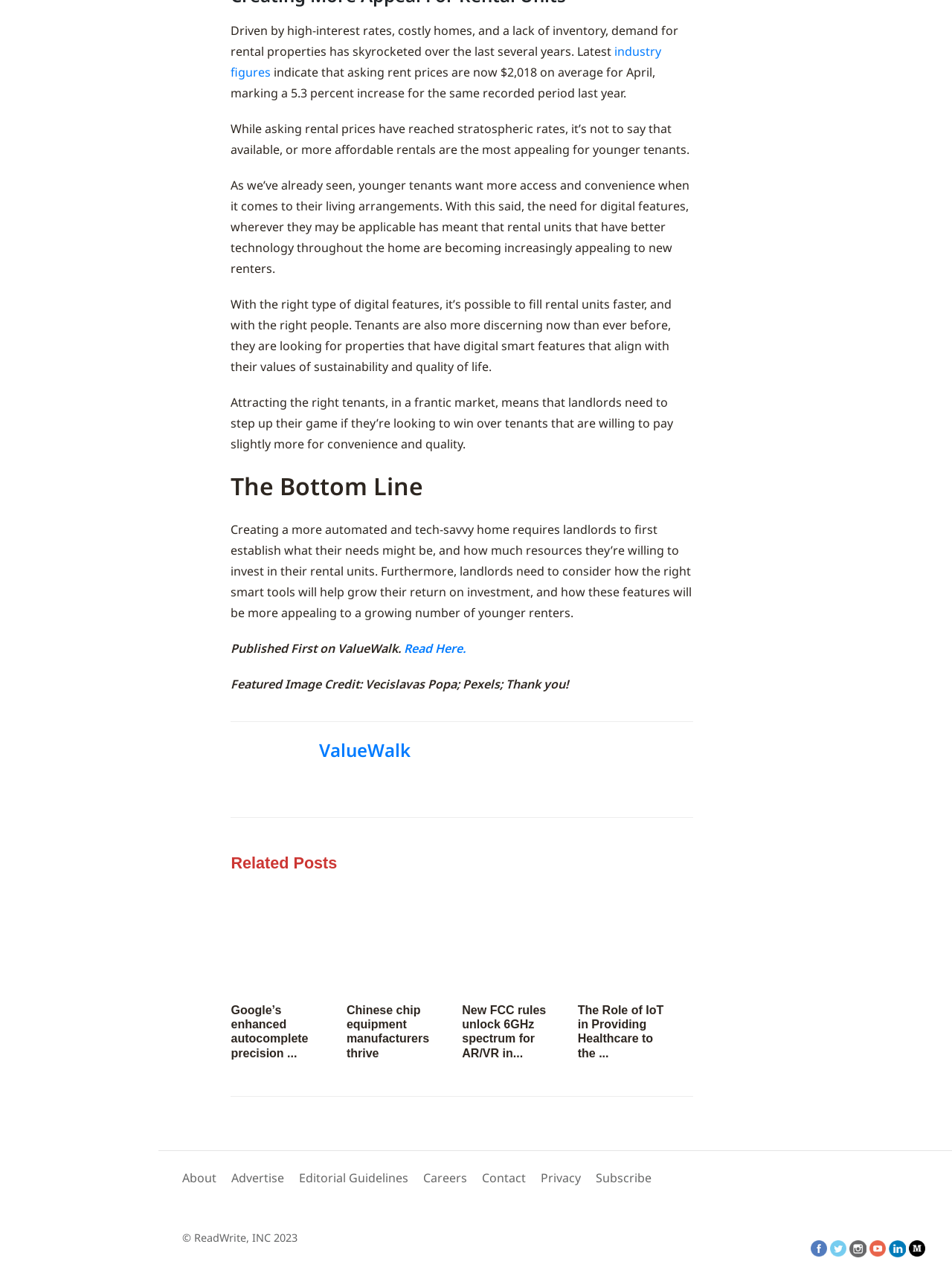Could you please study the image and provide a detailed answer to the question:
What is the name of the website?

The answer can be found in the top-right corner of the webpage, where the website's logo and name 'ValueWalk' are displayed.